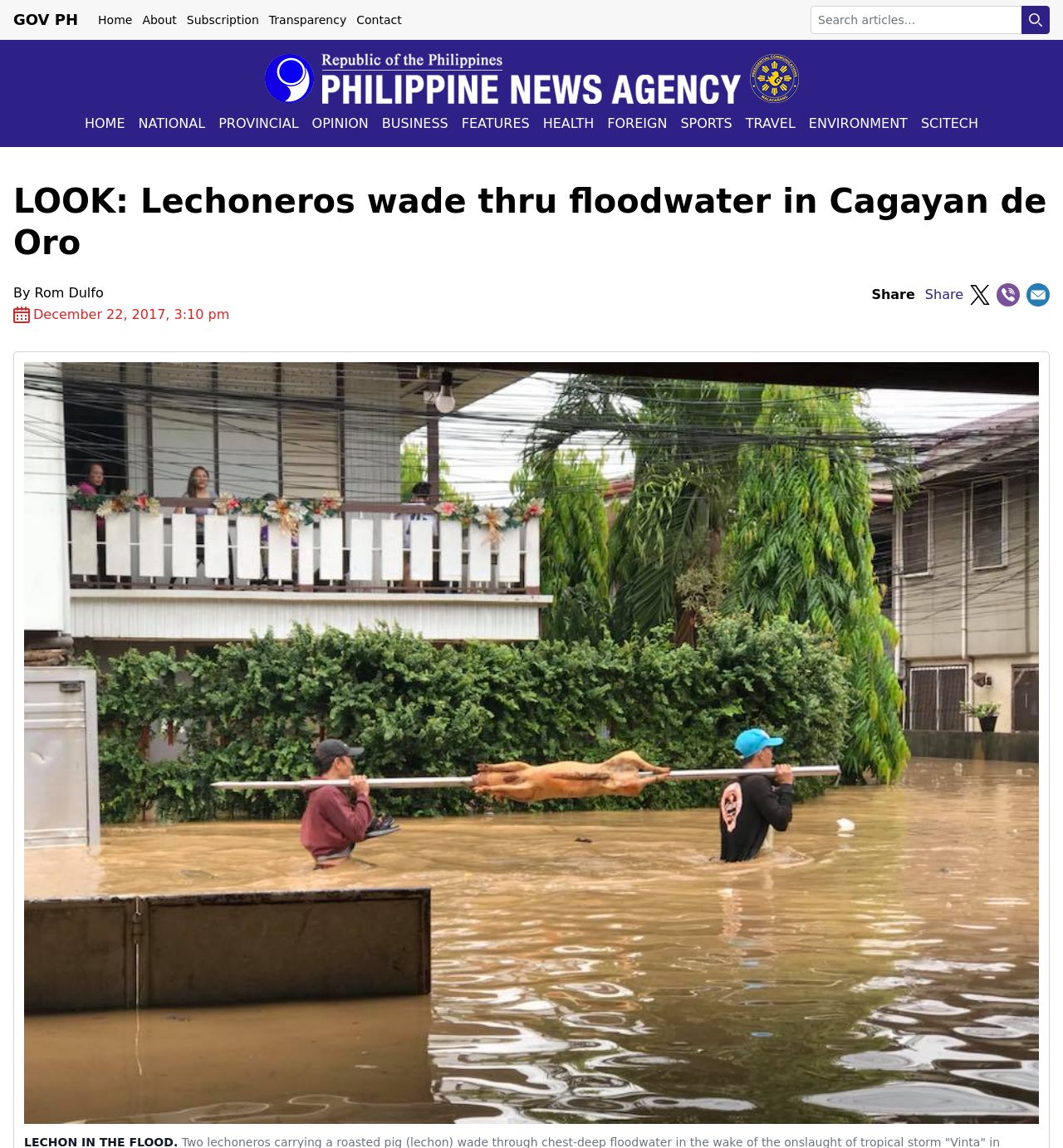Kindly provide the bounding box coordinates of the section you need to click on to fulfill the given instruction: "Share this article".

[0.87, 0.25, 0.906, 0.263]